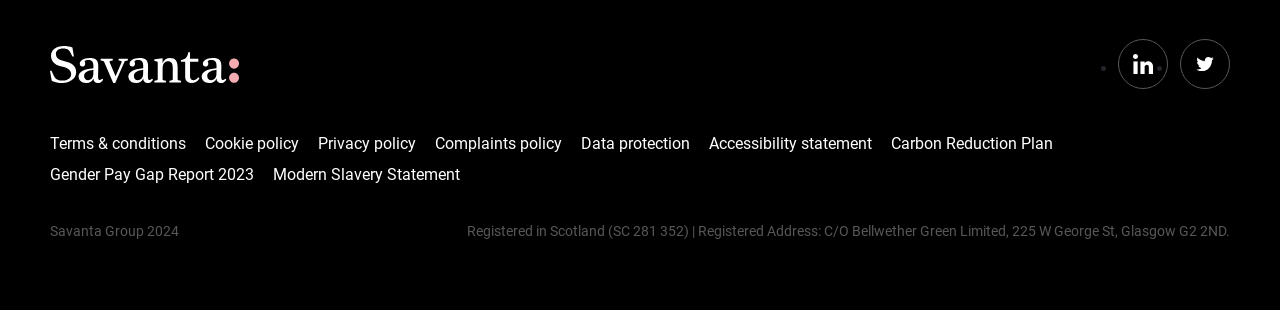Identify the bounding box for the given UI element using the description provided. Coordinates should be in the format (top-left x, top-left y, bottom-right x, bottom-right y) and must be between 0 and 1. Here is the description: Carbon Reduction Plan

[0.696, 0.417, 0.823, 0.516]